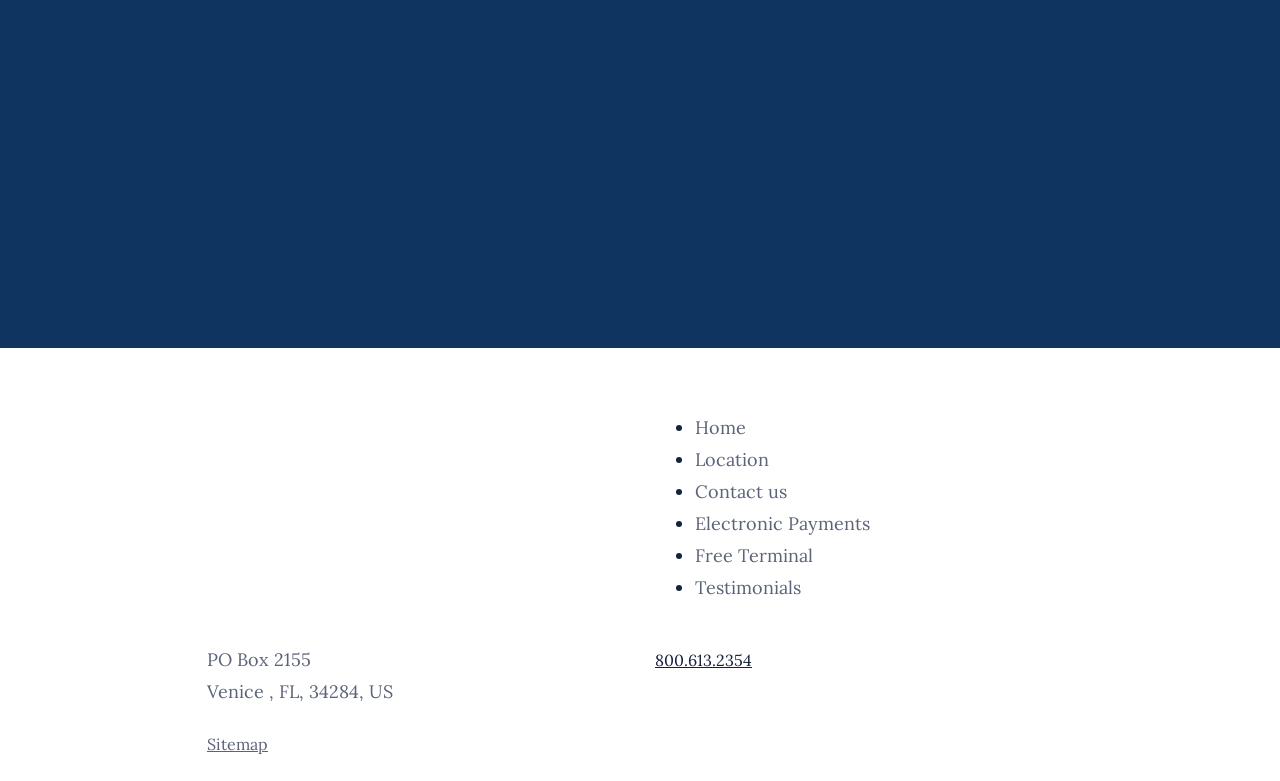Please determine the bounding box coordinates of the element's region to click for the following instruction: "Click on the 'Home' link".

[0.543, 0.527, 0.583, 0.568]